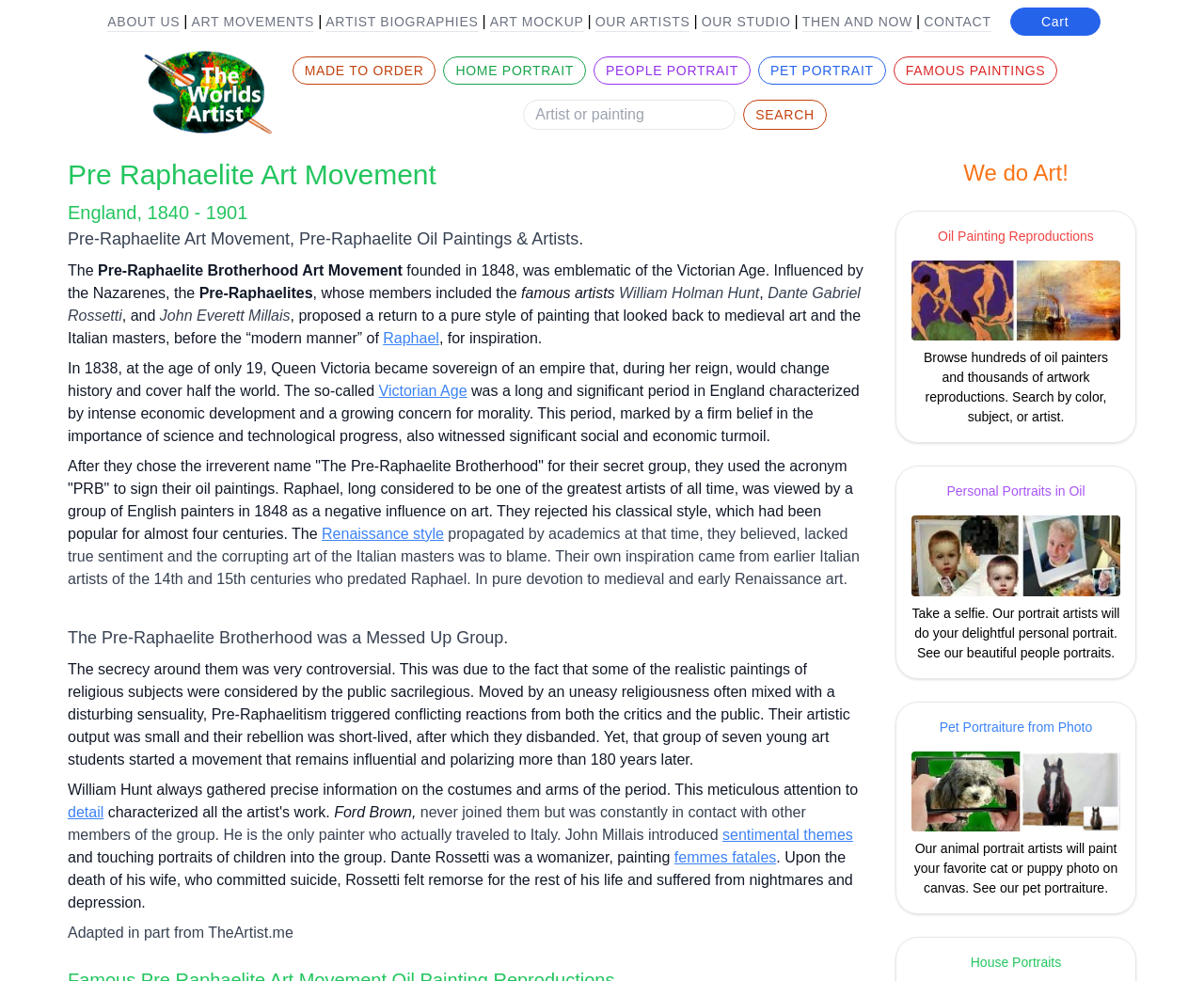Highlight the bounding box coordinates of the element you need to click to perform the following instruction: "Search for an artist or painting."

[0.435, 0.102, 0.611, 0.132]